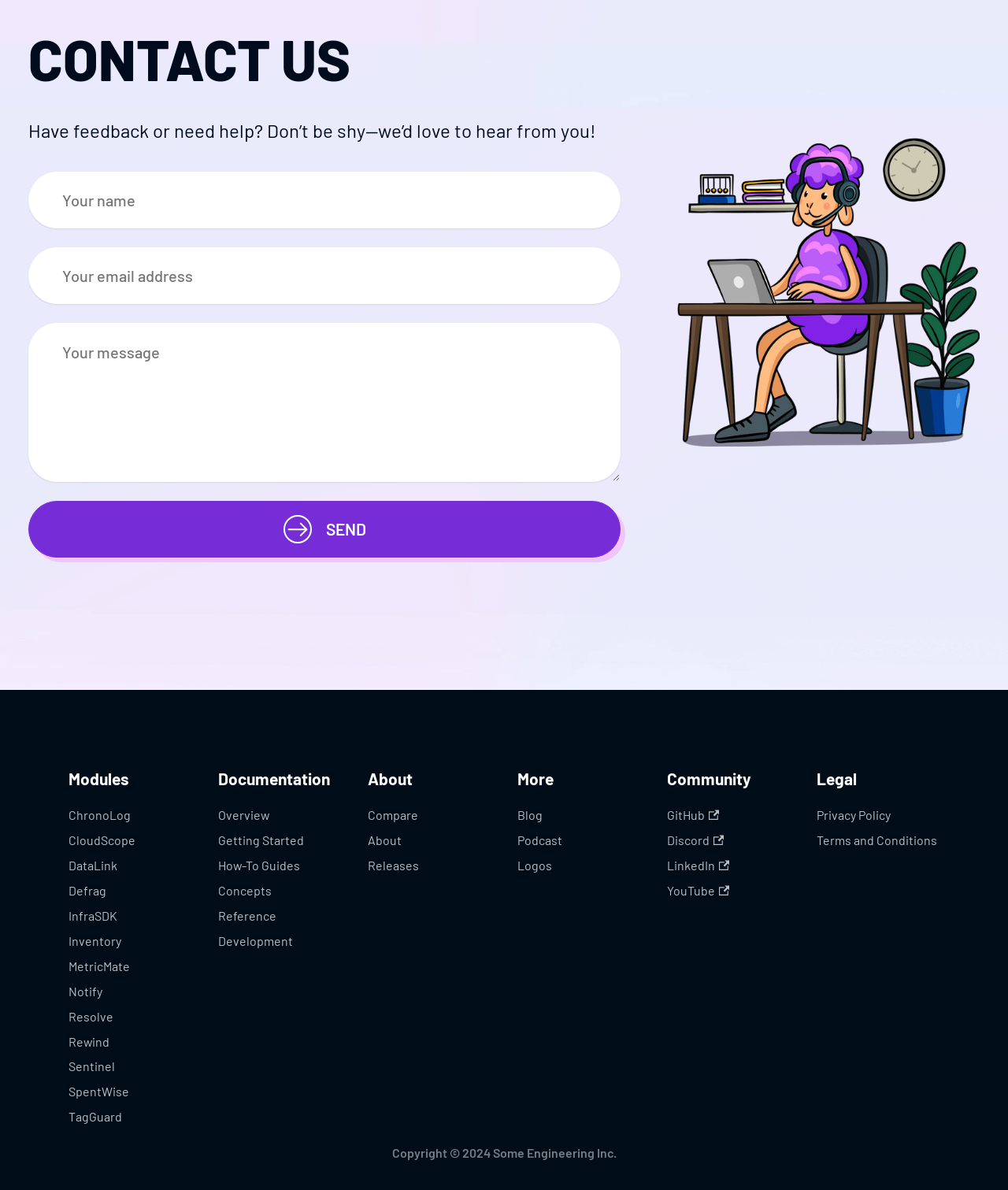Identify the bounding box coordinates of the part that should be clicked to carry out this instruction: "Enter your name".

[0.028, 0.144, 0.616, 0.192]